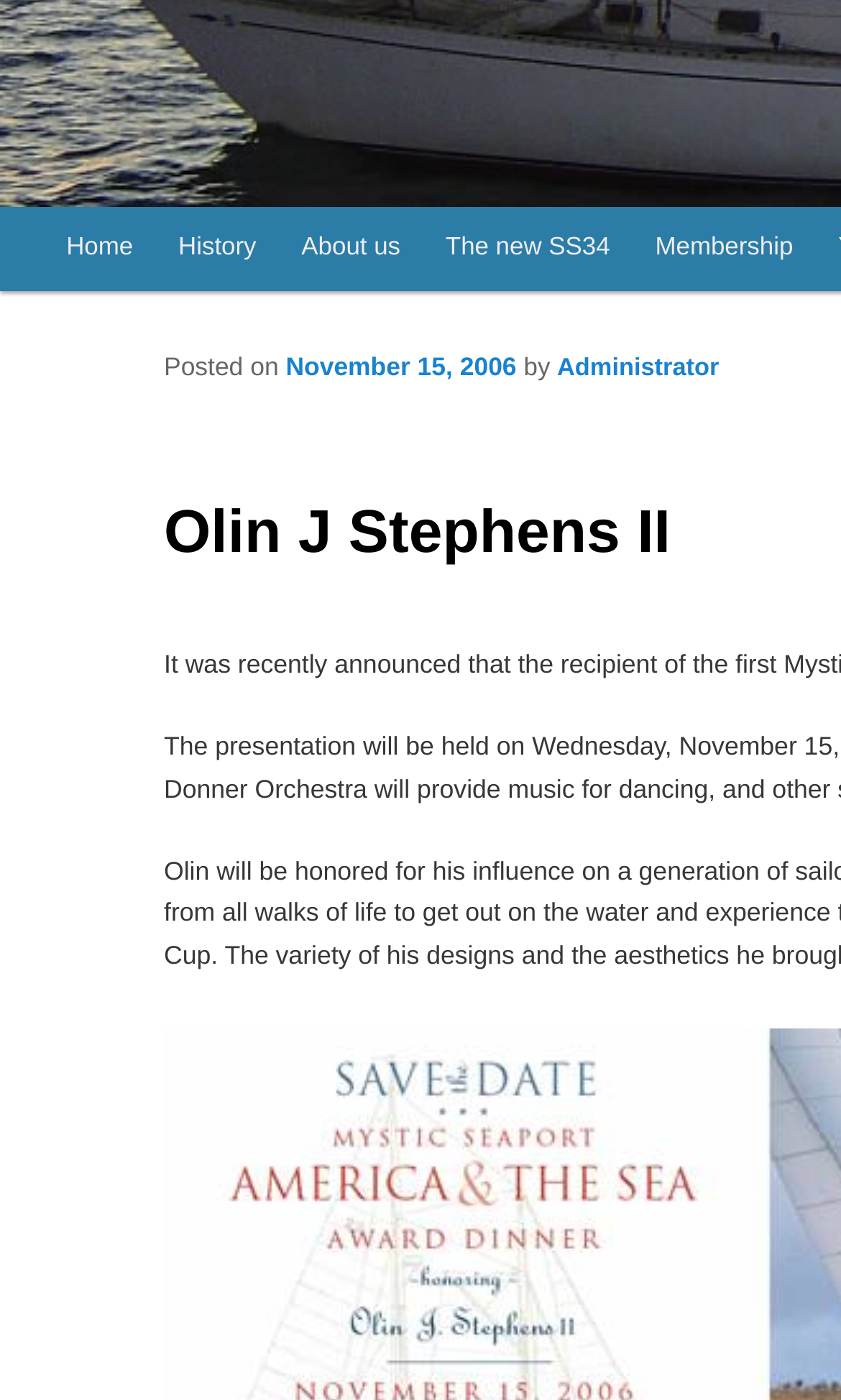Please provide the bounding box coordinates in the format (top-left x, top-left y, bottom-right x, bottom-right y). Remember, all values are floating point numbers between 0 and 1. What is the bounding box coordinate of the region described as: Italiano

None